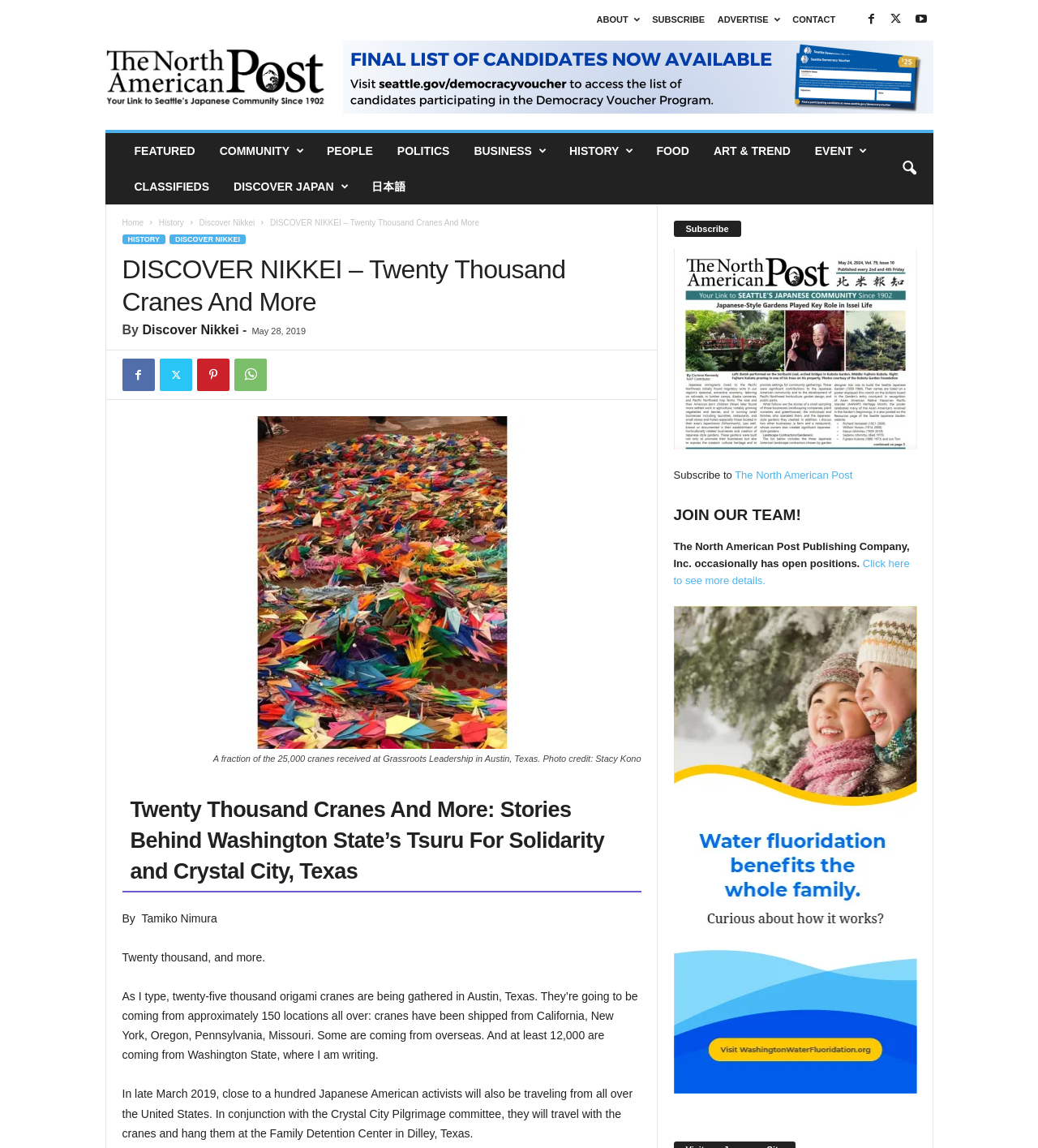Please provide a brief answer to the following inquiry using a single word or phrase:
What is the author of the article 'Twenty Thousand Cranes And More'?

Tamiko Nimura